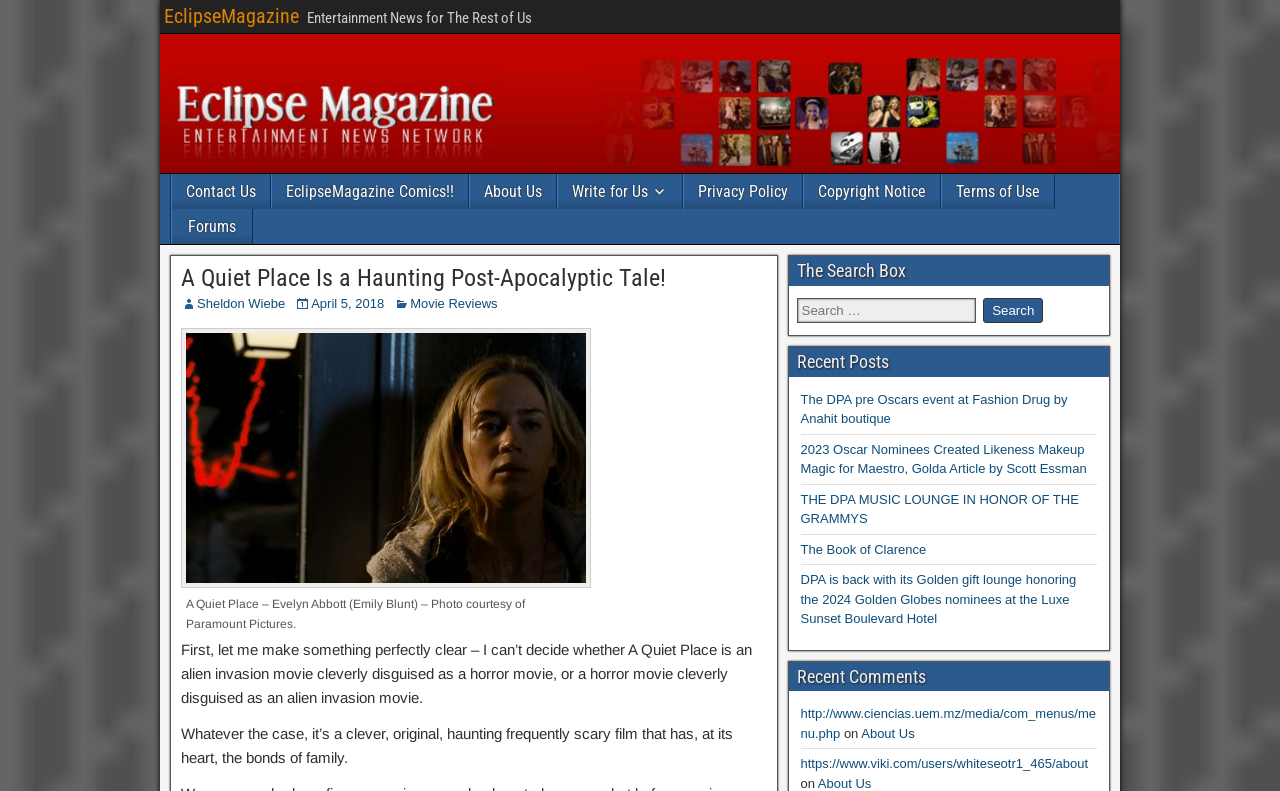Please provide a detailed answer to the question below by examining the image:
What is the name of the magazine?

The name of the magazine can be found in the top-left corner of the webpage, where it says 'EclipseMagazine' in a heading element.